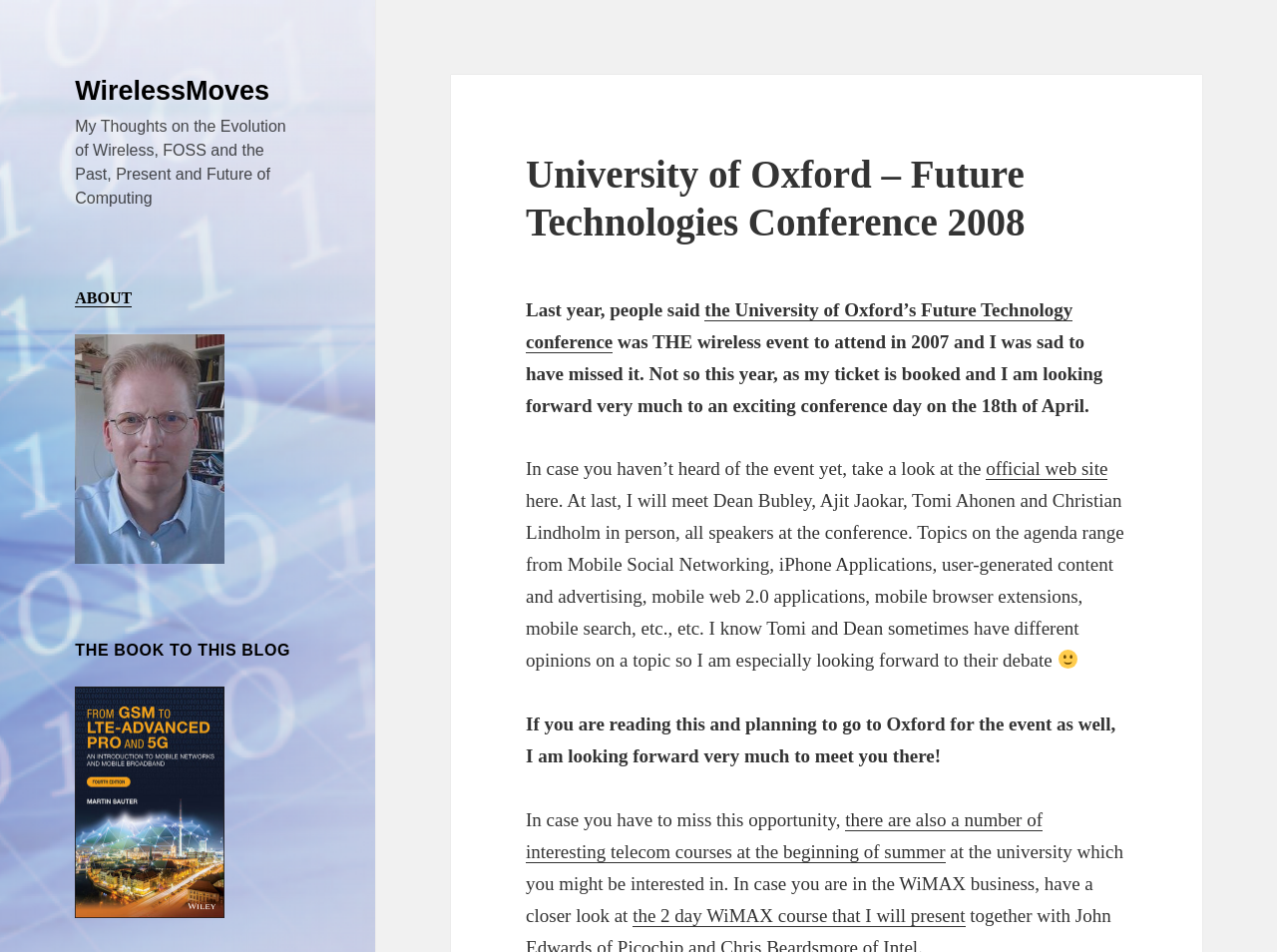Identify and generate the primary title of the webpage.

University of Oxford – Future Technologies Conference 2008